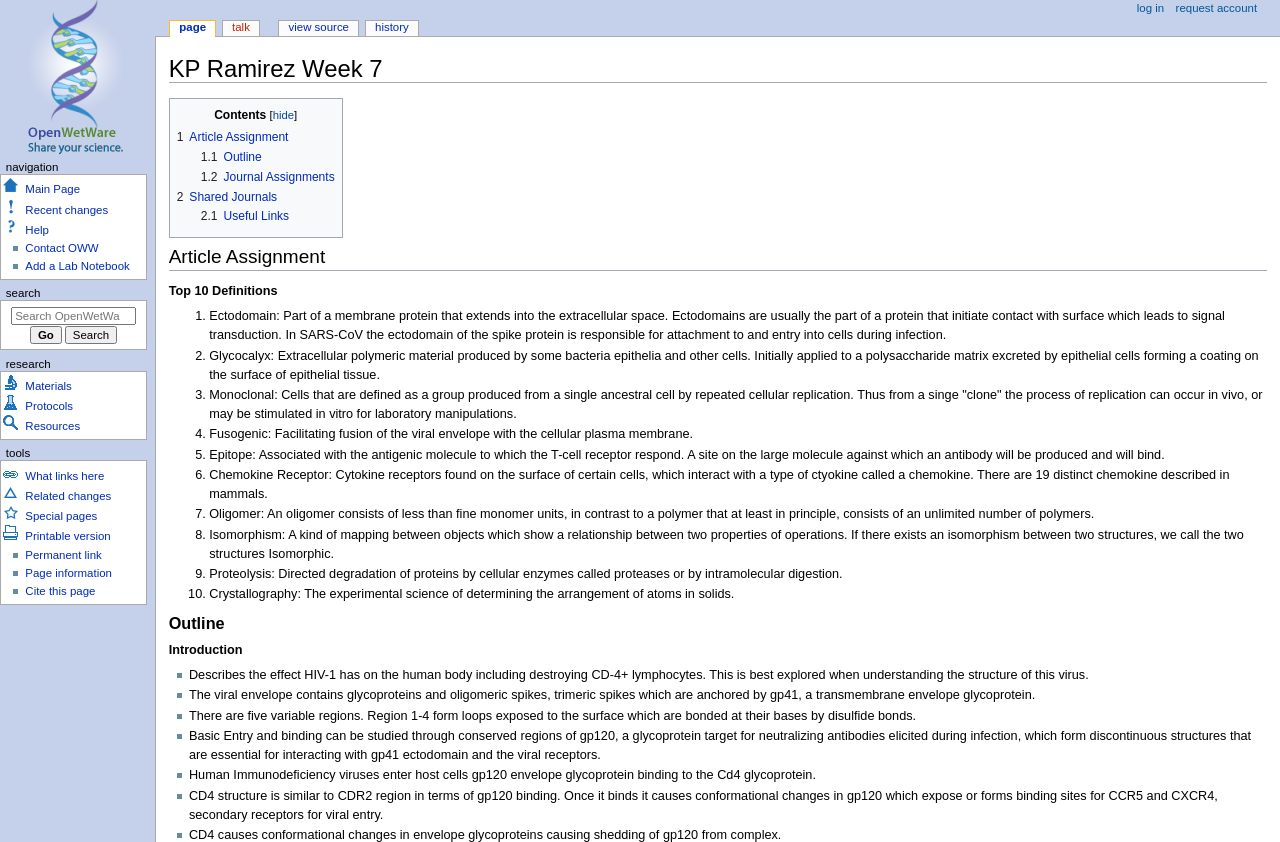What is the definition of Ectodomain?
Please use the image to provide an in-depth answer to the question.

The definition of Ectodomain can be found in the list of definitions under the 'Top 10 Definitions' section, where it is described as 'Part of a membrane protein that extends into the extracellular space. Ectodomains are usually the part of a protein that initiate contact with surface which leads to signal transduction. In SARS-CoV the ectodomain of the spike protein is responsible for attachment to and entry into cells during infection.'